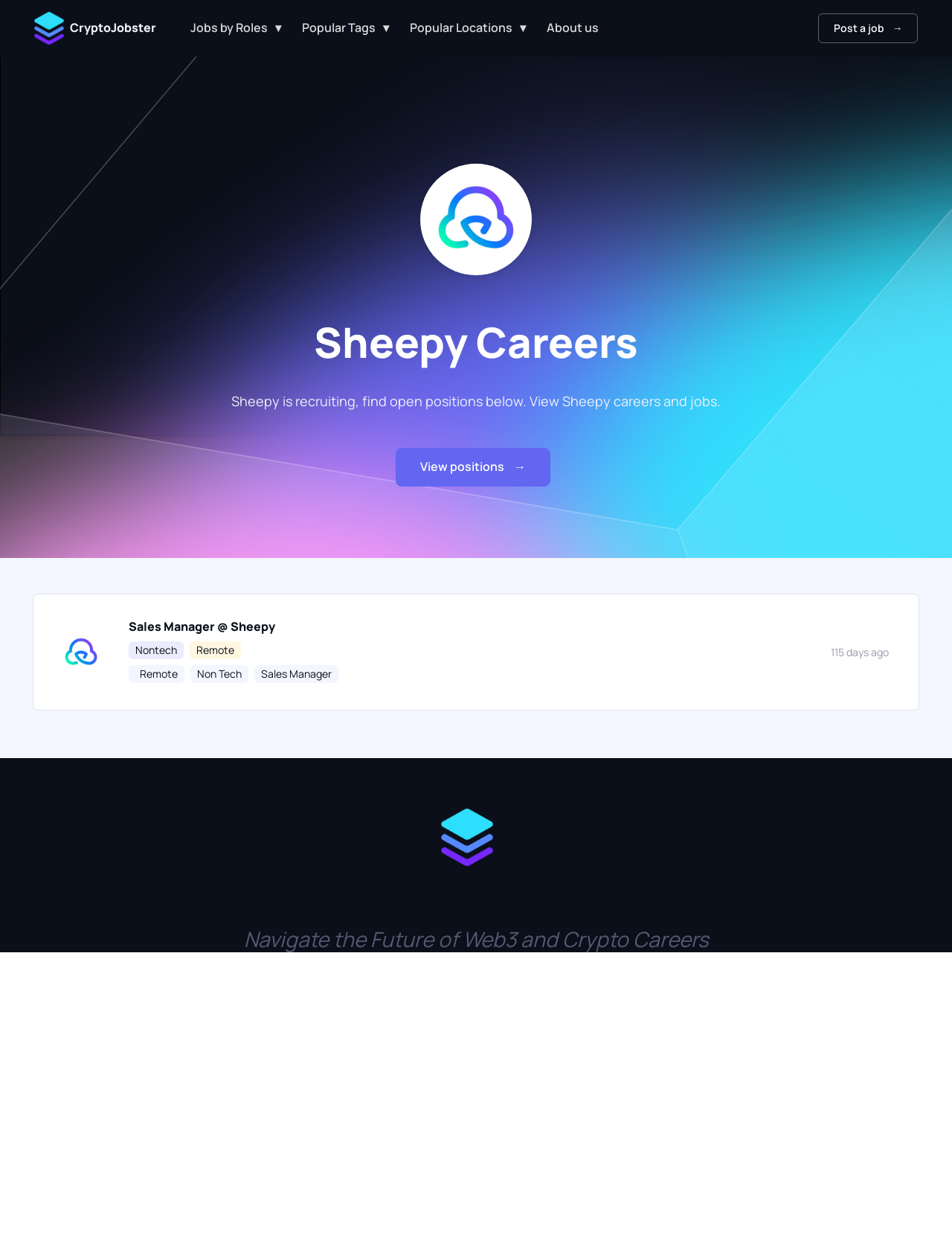What is the company name of the job?
Refer to the screenshot and answer in one word or phrase.

Sheepy